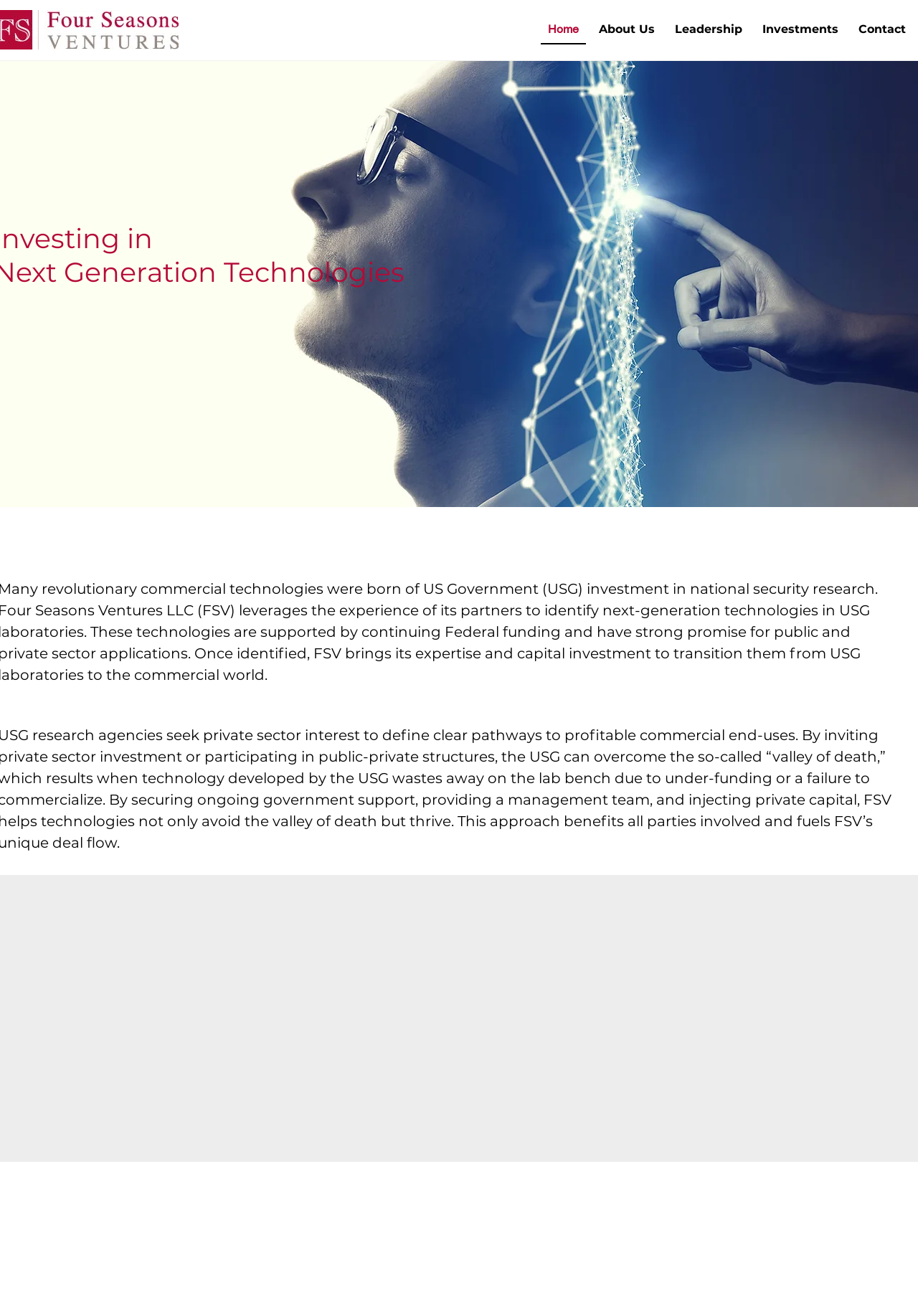Create an elaborate caption that covers all aspects of the webpage.

The webpage is titled "Home | Fourseasonsventures" and has a navigation menu at the top with five links: "Home", "About Us", "Leadership", "Investments", and "Contact", arranged horizontally from left to right. 

Below the navigation menu, there is a large banner image that spans the entire width of the page. 

Further down, there is an image on the right side of the page, which appears to be related to the company's objective. 

On the left side of the page, below the banner image, there is a section with a heading "Investment Criteria".